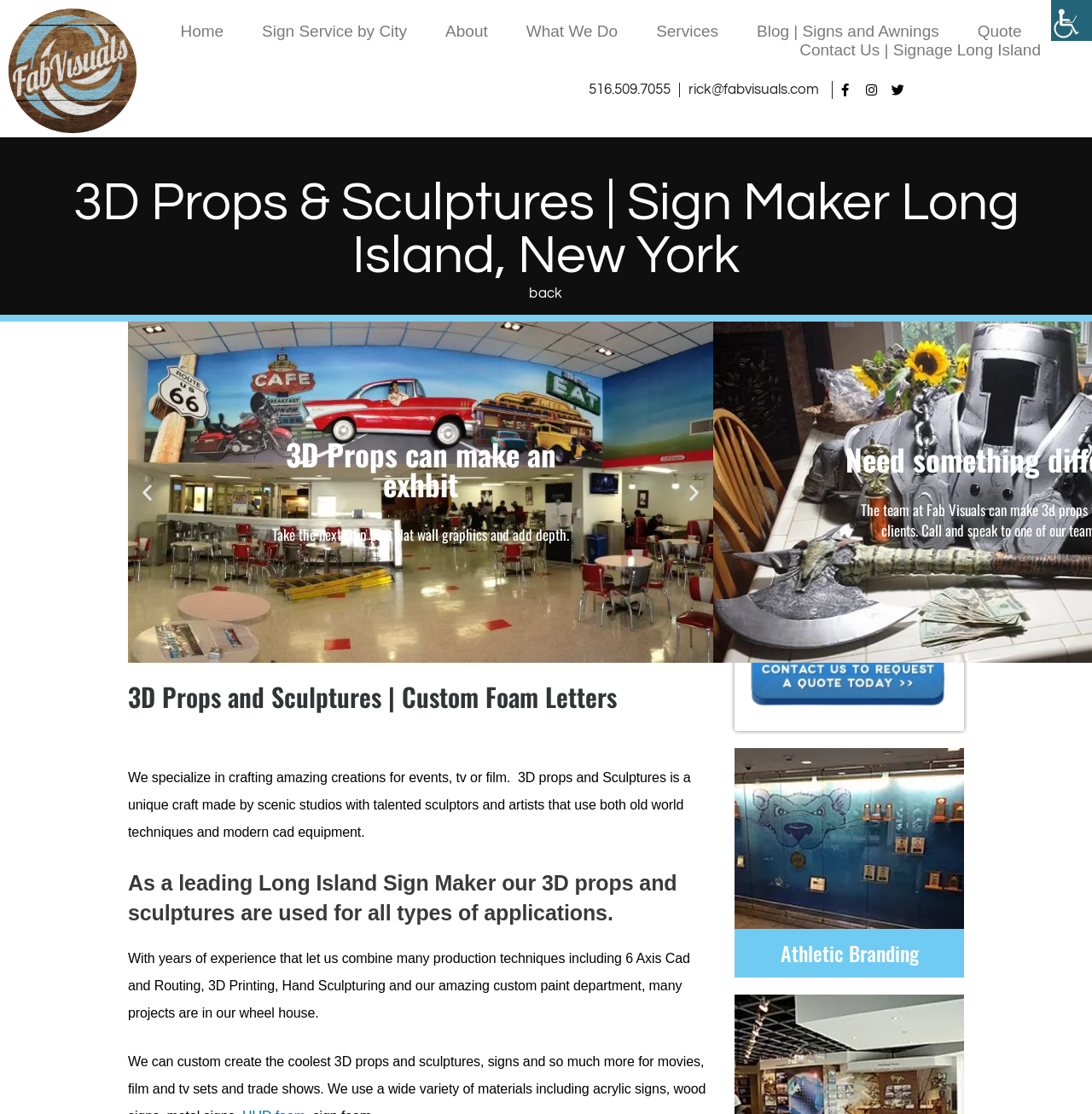Describe every aspect of the webpage in a detailed manner.

This webpage is about a company that specializes in creating custom signs, 3D props, and sculptures for events, scenic studios, and activations in New York and Long Island. 

At the top left corner, there is a logo image of "Fab Visual" and a navigation menu with seven links: "Home", "Sign Service by City", "About", "What We Do", "Services", "Blog | Signs and Awnings", and "Quote". 

Below the navigation menu, there is a heading that reads "3D Props & Sculptures | Sign Maker Long Island, New York". 

On the left side of the page, there is a section that describes the benefits of 3D props, stating that they can make an exhibit more engaging and add depth to flat wall graphics. 

Below this section, there is a heading that reads "3D Props and Sculptures | Custom Foam Letters". 

The main content of the page is divided into three sections. The first section describes the company's expertise in crafting 3D props and sculptures for events, TV, or film productions. The second section explains that the company's 3D props and sculptures are used for various applications. The third section highlights the company's experience and capabilities in combining different production techniques.

On the right side of the page, there is a call-to-action section with a heading that reads "For more information call 516.509.7055" and a link to the phone number. 

Below this section, there are two images: one is a screenshot of the company's work, and the other is an image of a 3D prop or sculpture. 

There is also a link to "Athletic Branding" at the bottom right corner of the page. 

At the top right corner, there is a button for accessibility helper and a link to contact the company.